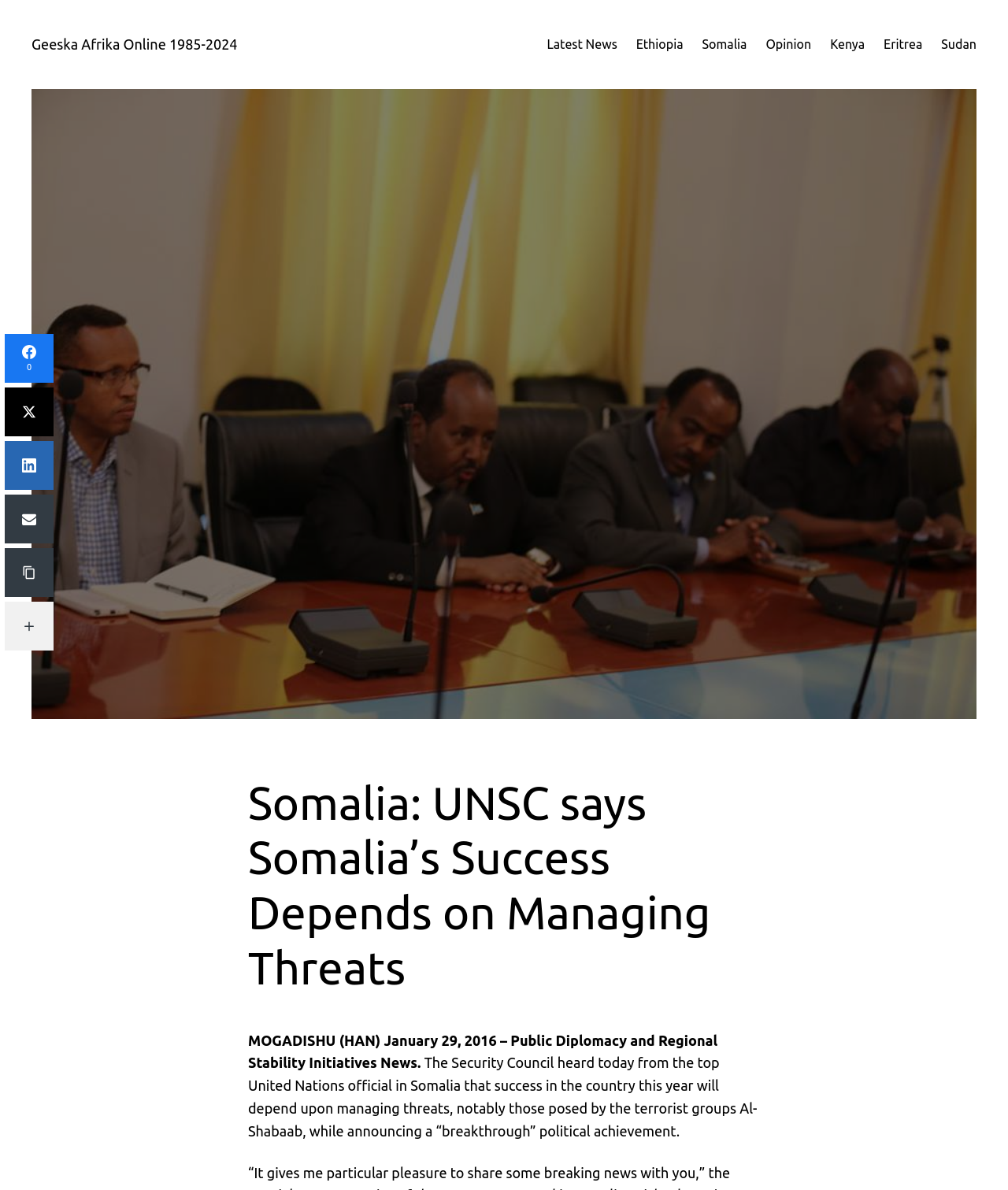How many social media links are available?
Your answer should be a single word or phrase derived from the screenshot.

5